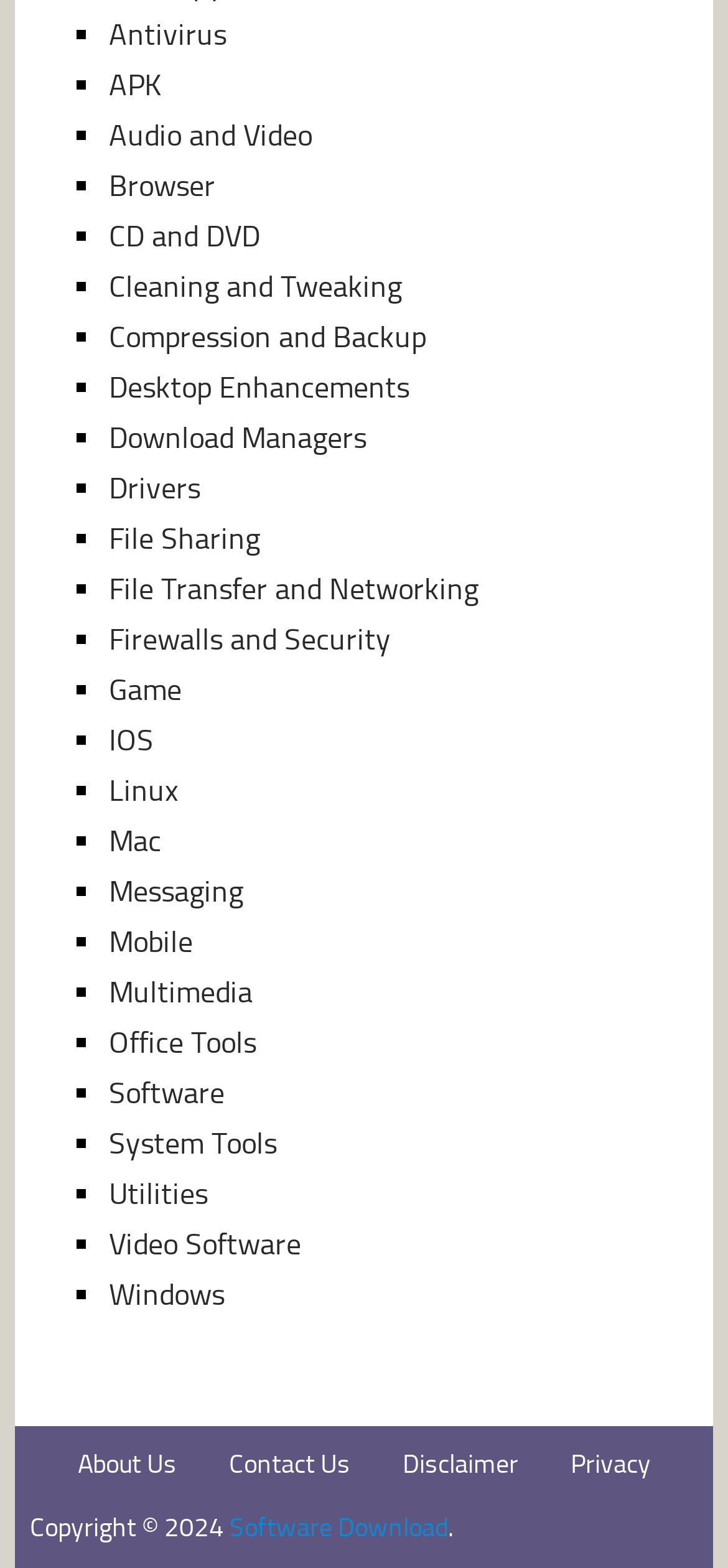Locate the bounding box coordinates of the element I should click to achieve the following instruction: "Visit Software Download".

[0.315, 0.965, 0.615, 0.985]